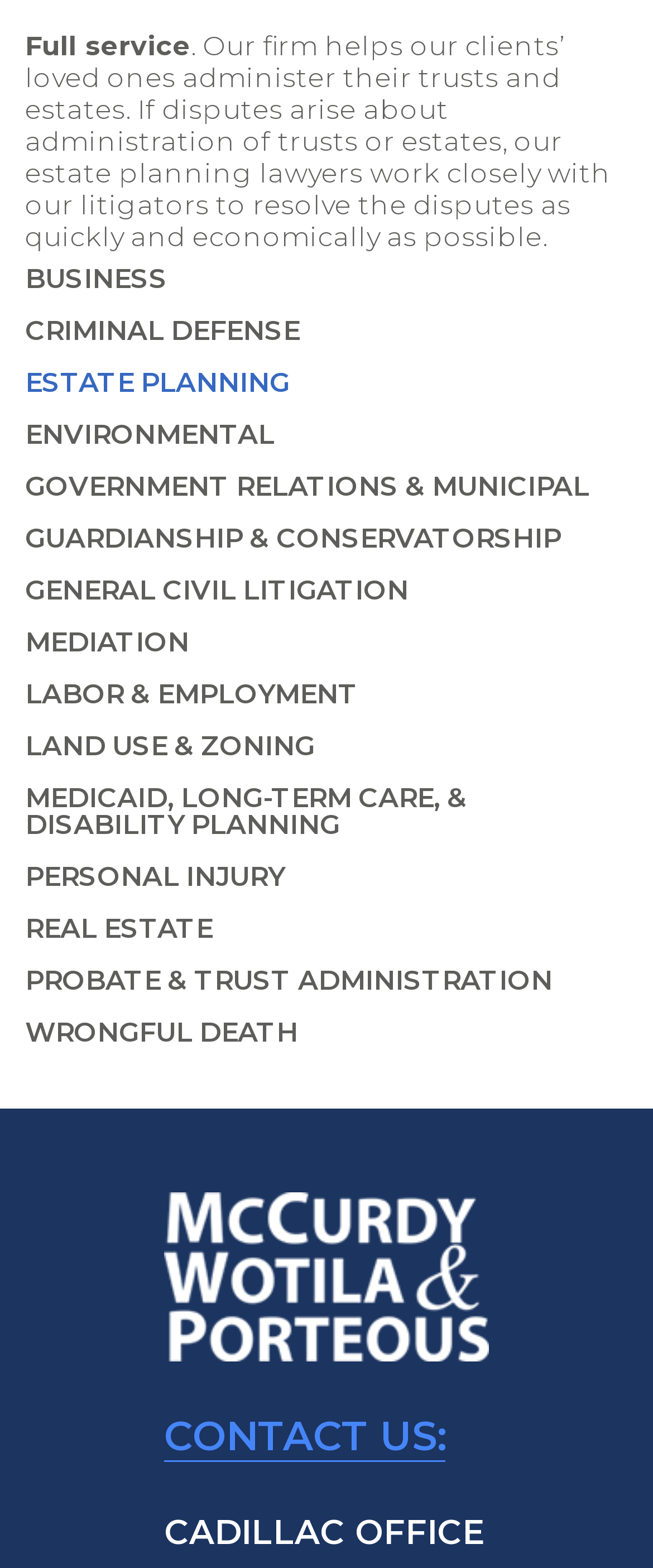Locate the bounding box coordinates of the clickable area to execute the instruction: "Click on CADILLAC OFFICE". Provide the coordinates as four float numbers between 0 and 1, represented as [left, top, right, bottom].

[0.251, 0.964, 0.749, 0.99]